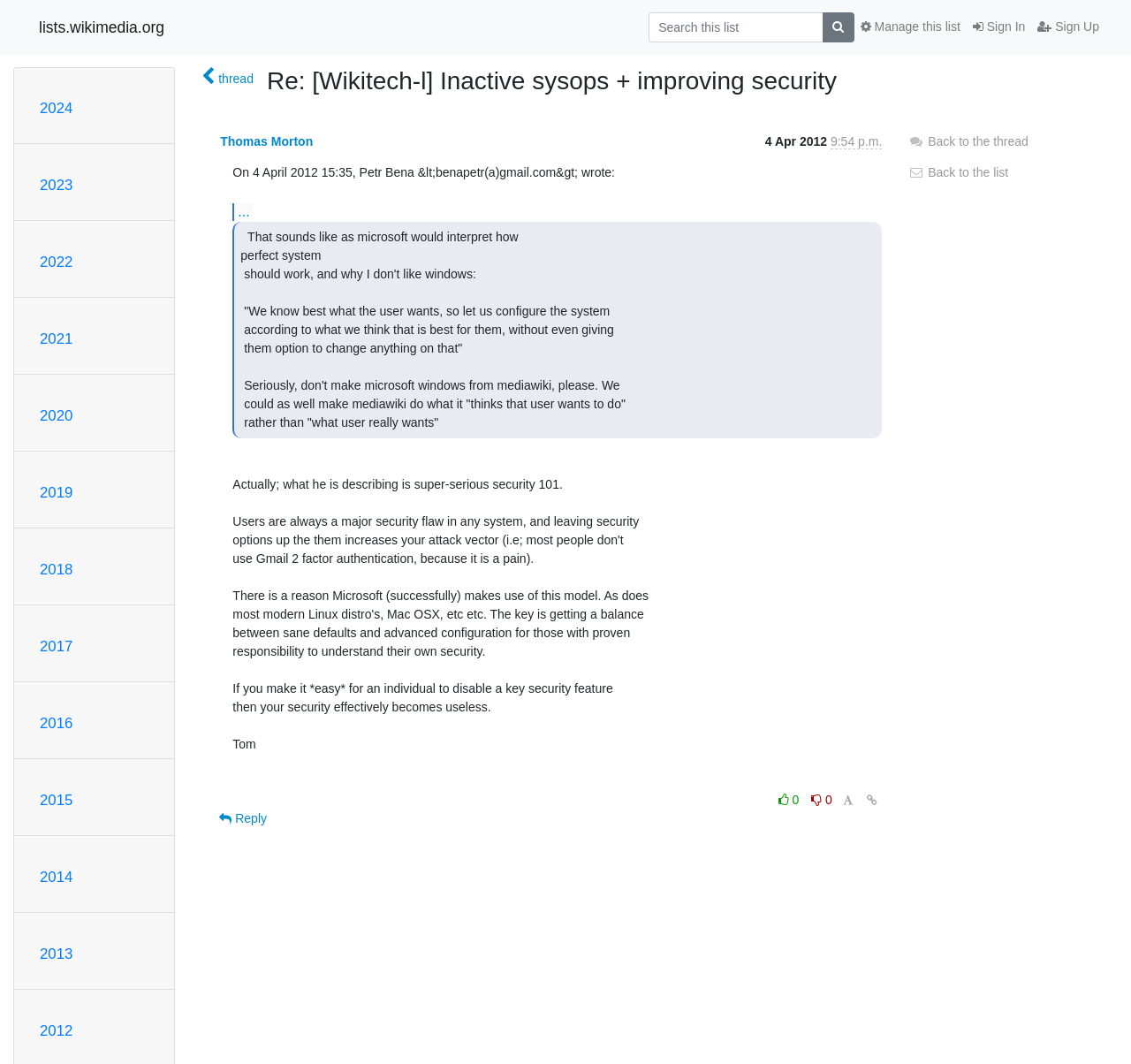Give a concise answer of one word or phrase to the question: 
What is the purpose of the search box?

Search this list